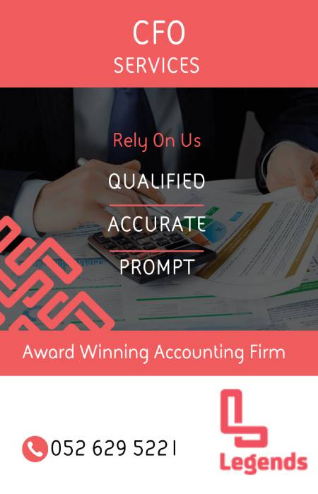Summarize the image with a detailed description that highlights all prominent details.

The image features a promotional banner for CFO services provided by "Legends," an award-winning accounting firm. At the top, the text "CFO SERVICES" is prominently displayed, followed by a slogan "Rely On Us," which emphasizes trust and reliability. The center of the banner highlights three key attributes of the firm's services: "QUALIFIED," "ACCURATE," and "PROMPT," suggesting a commitment to high-quality service delivery. The background displays documents, implying a focus on financial management and analysis. Additionally, there is contact information at the bottom, including a phone number (052 629 5221), making it easy for potential clients to reach out for these services. The overall aesthetic combines professionalism with an inviting design, ideal for attracting businesses seeking financial expertise.